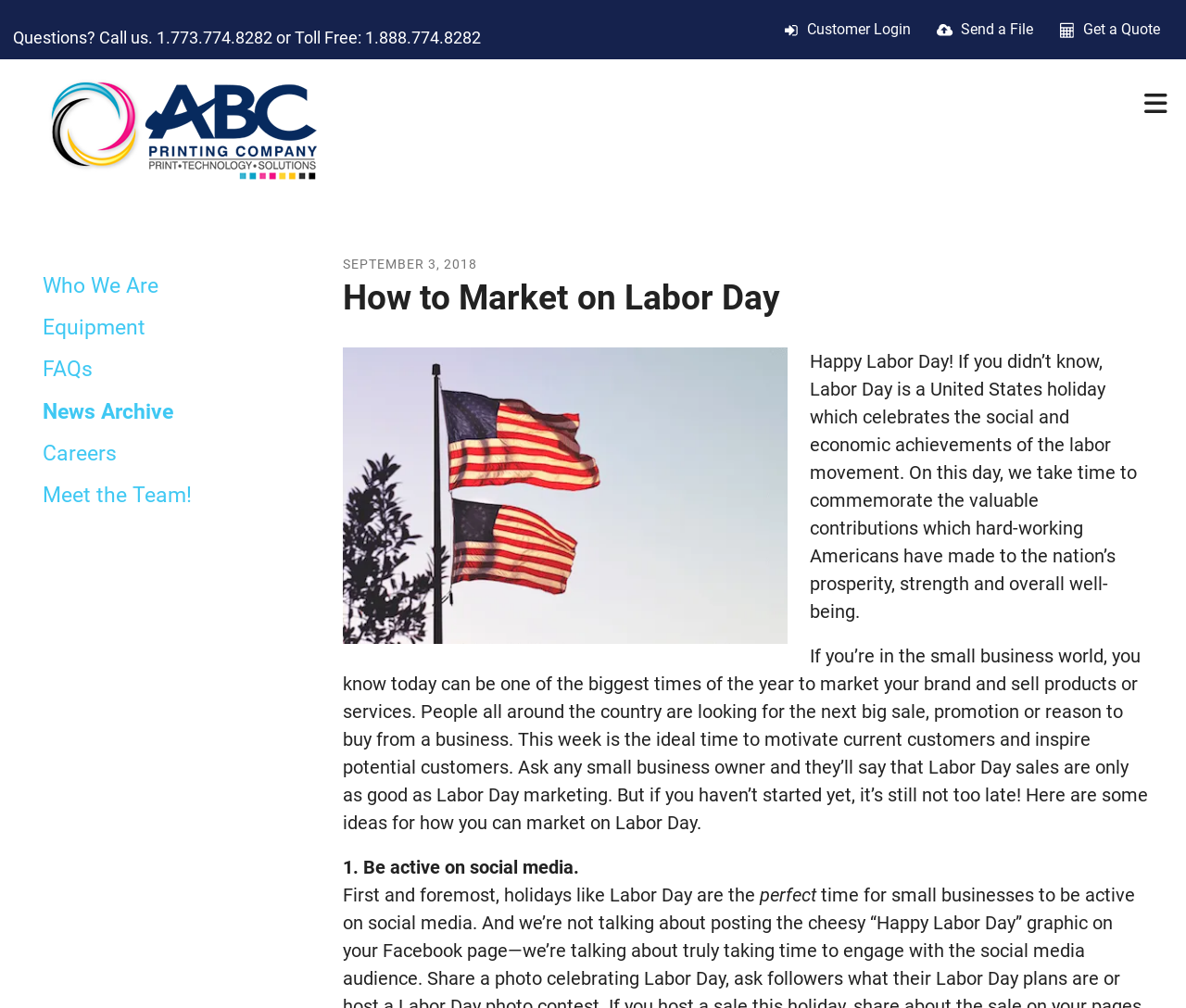Find the bounding box coordinates for the element that must be clicked to complete the instruction: "Send a file". The coordinates should be four float numbers between 0 and 1, indicated as [left, top, right, bottom].

[0.79, 0.02, 0.804, 0.037]